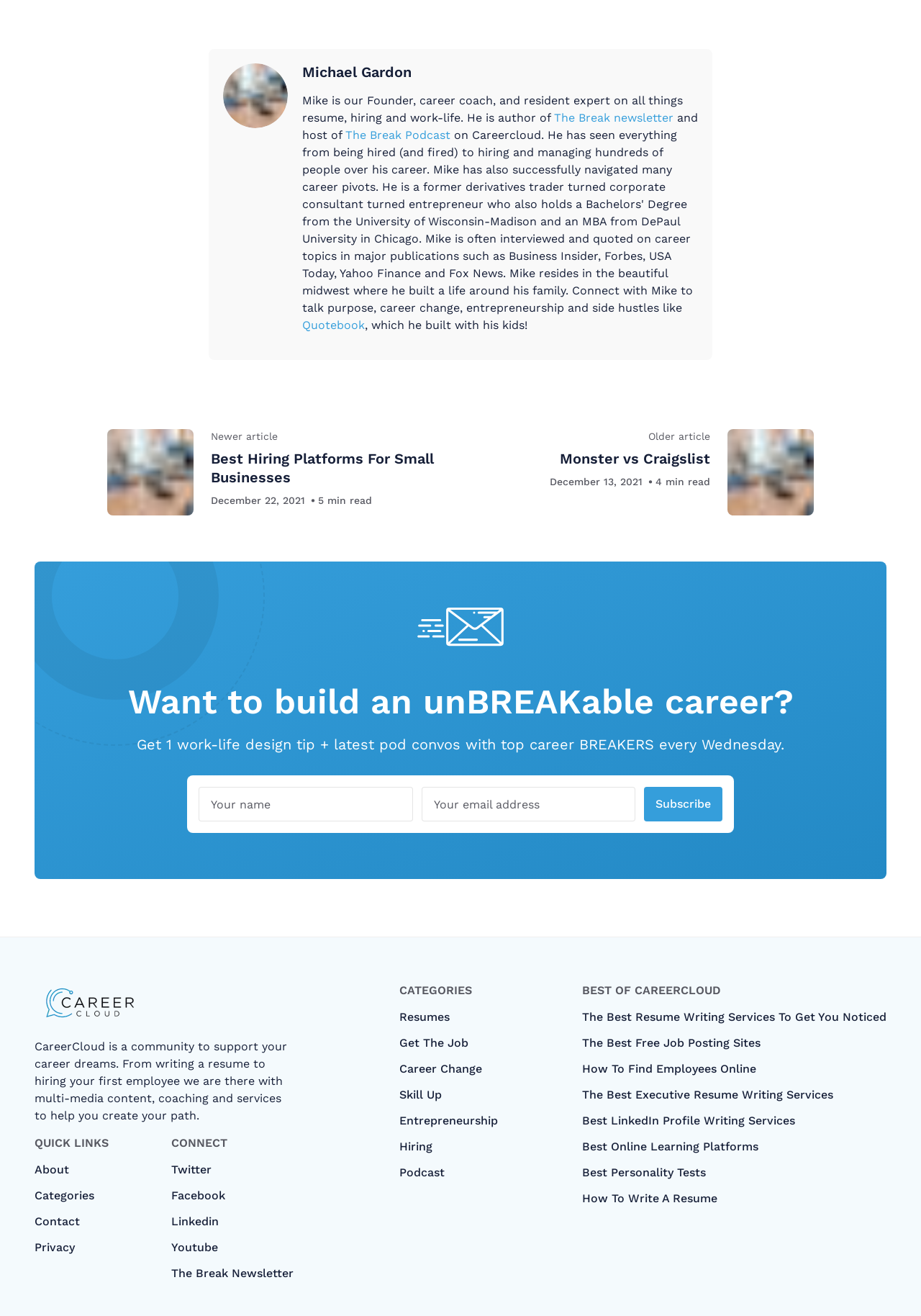What is the purpose of the textbox 'Your email address'?
Provide an in-depth answer to the question, covering all aspects.

The answer can be inferred by analyzing the context of the textbox element 'Your email address' which is located next to the button 'Subscribe' and the static text 'Get 1 work-life design tip + latest pod convos with top career BREAKERS every Wednesday.'